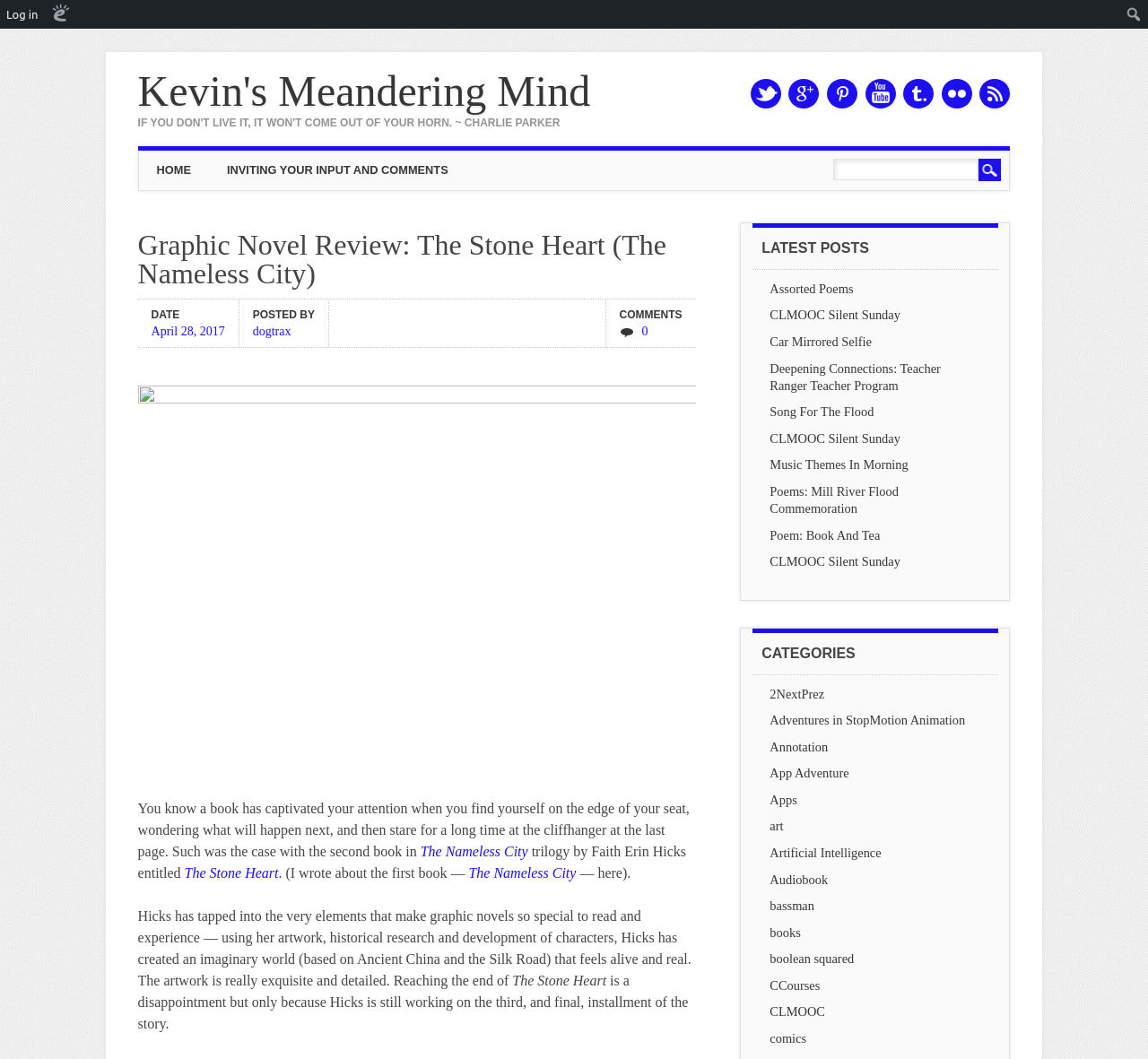Using a single word or phrase, answer the following question: 
How many comments does this post have?

0